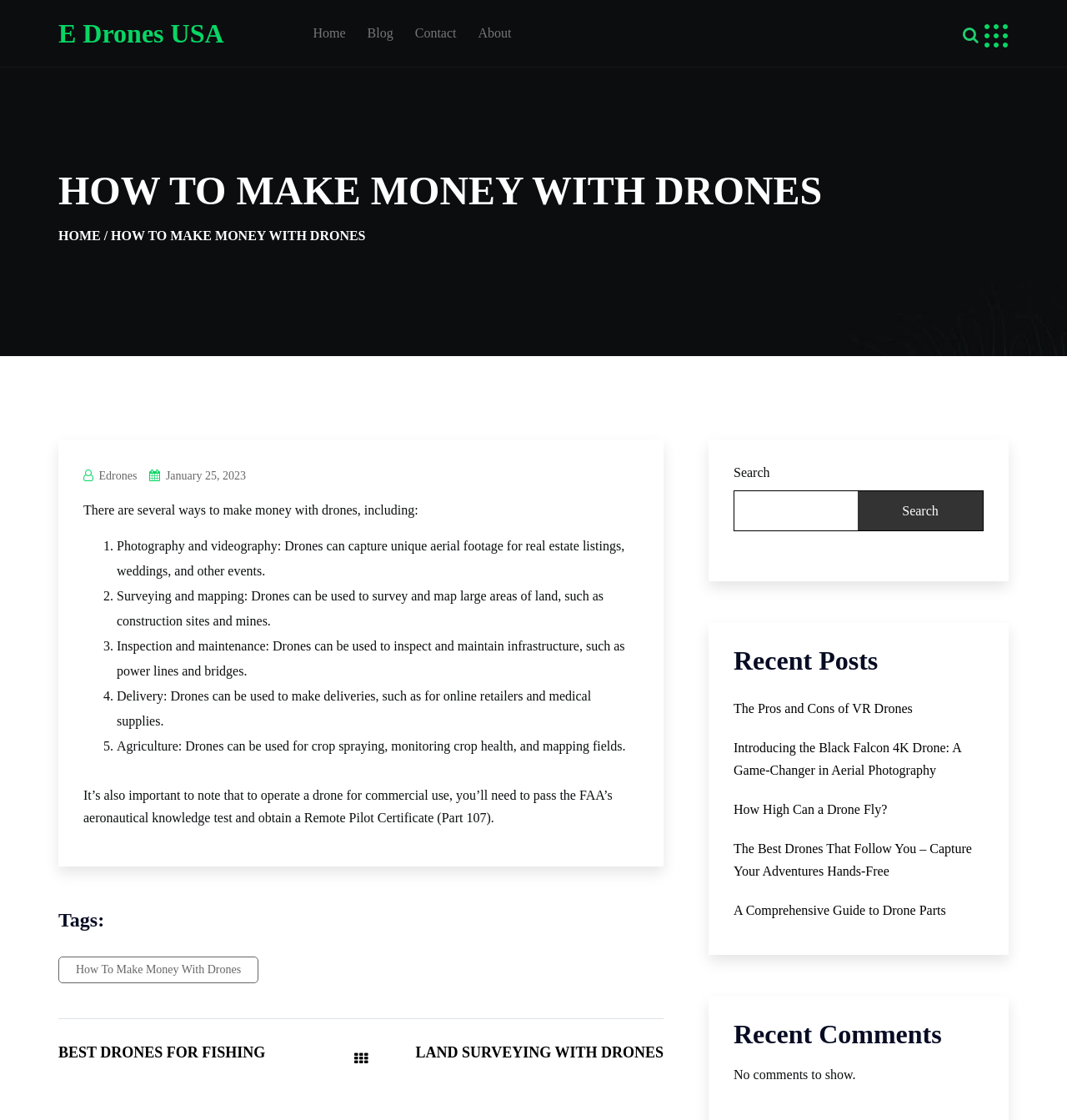Could you specify the bounding box coordinates for the clickable section to complete the following instruction: "Search for something"?

[0.688, 0.438, 0.922, 0.474]